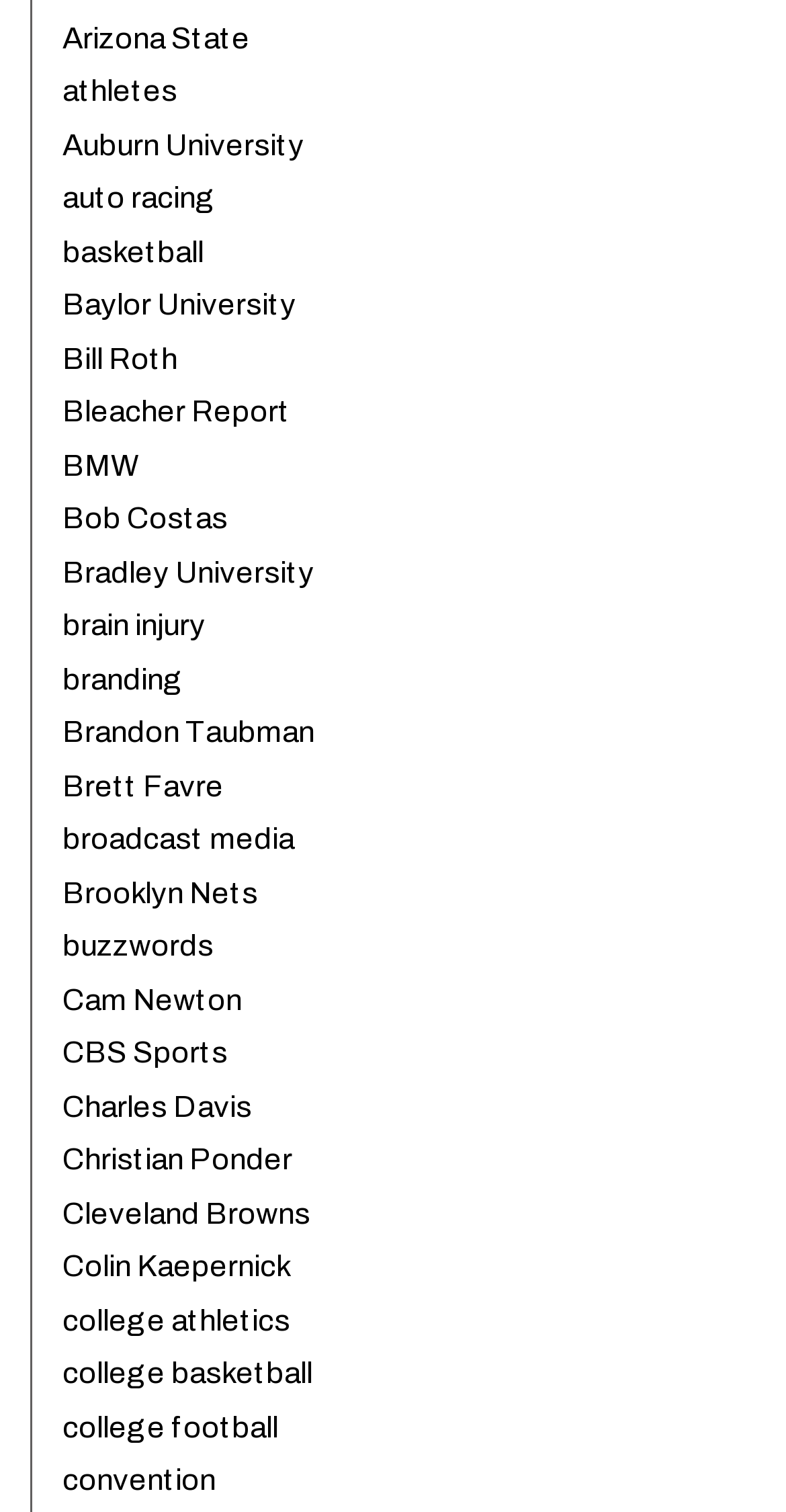Please identify the bounding box coordinates of the area that needs to be clicked to follow this instruction: "explore the page of CBS Sports".

[0.079, 0.686, 0.29, 0.707]